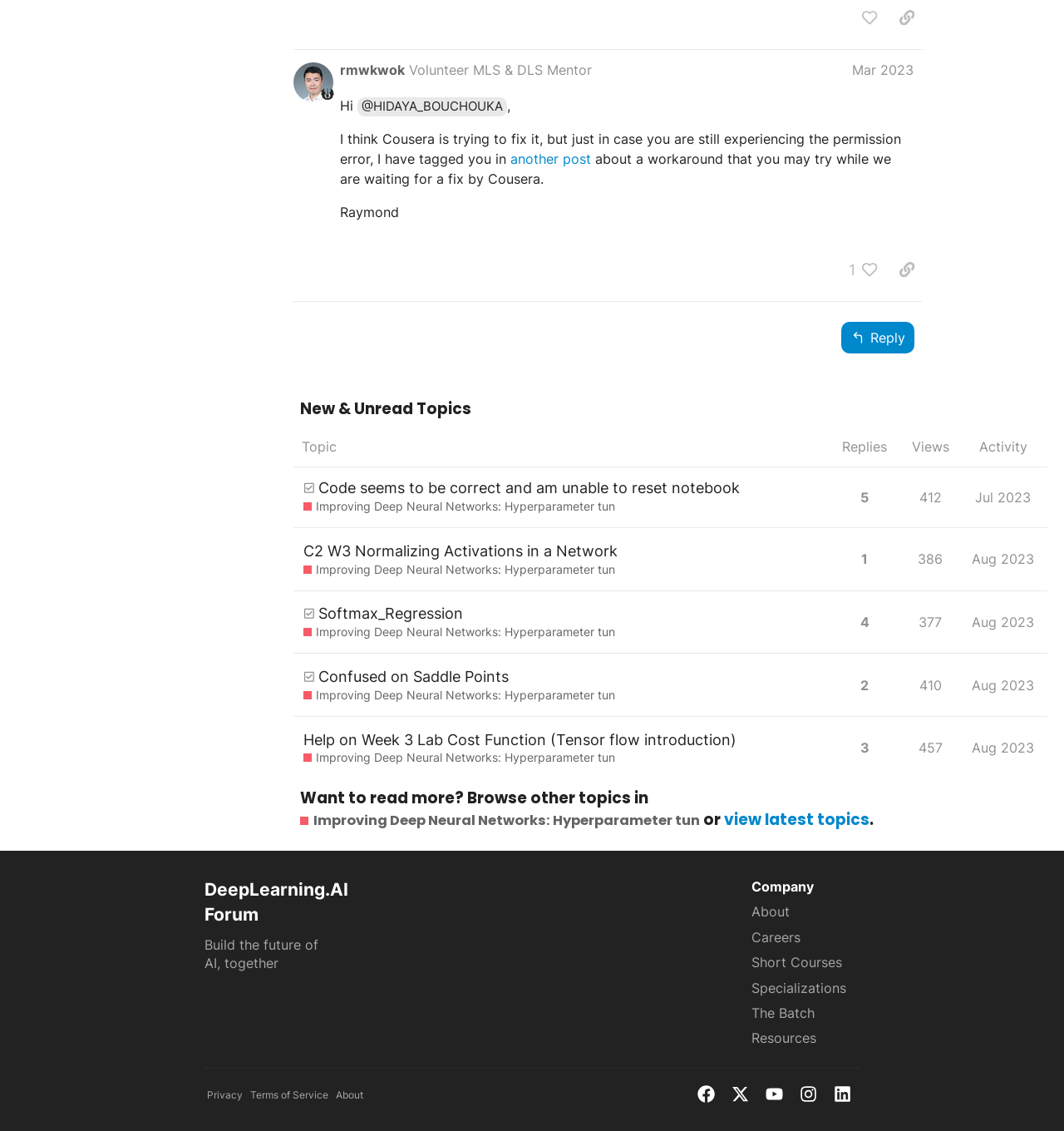Indicate the bounding box coordinates of the element that must be clicked to execute the instruction: "View topic 'Code seems to be correct and am unable to reset notebook Improving Deep Neural Networks: Hyperparameter tun'". The coordinates should be given as four float numbers between 0 and 1, i.e., [left, top, right, bottom].

[0.275, 0.422, 0.782, 0.467]